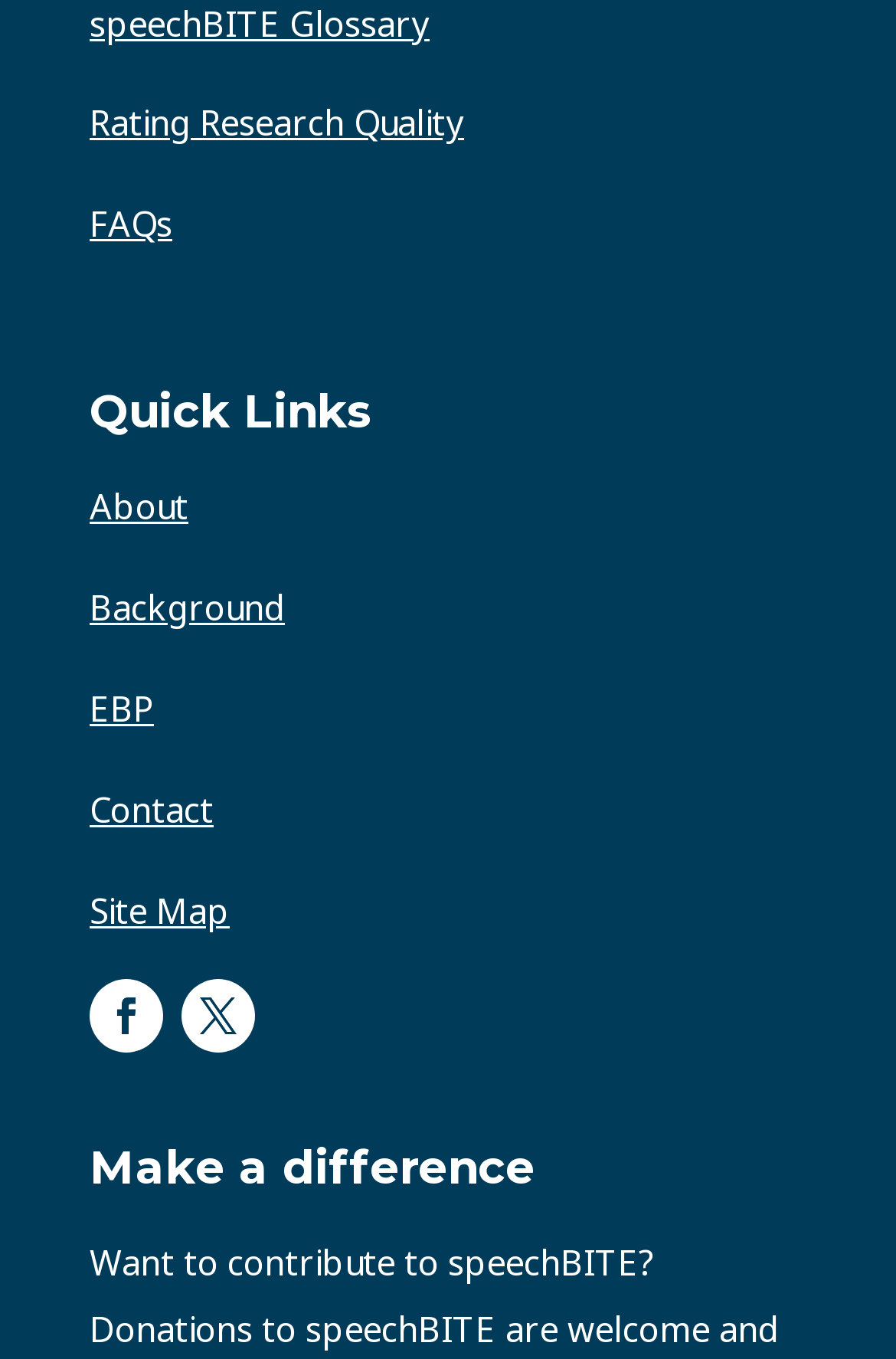Please provide a brief answer to the question using only one word or phrase: 
How many social media links are there?

2